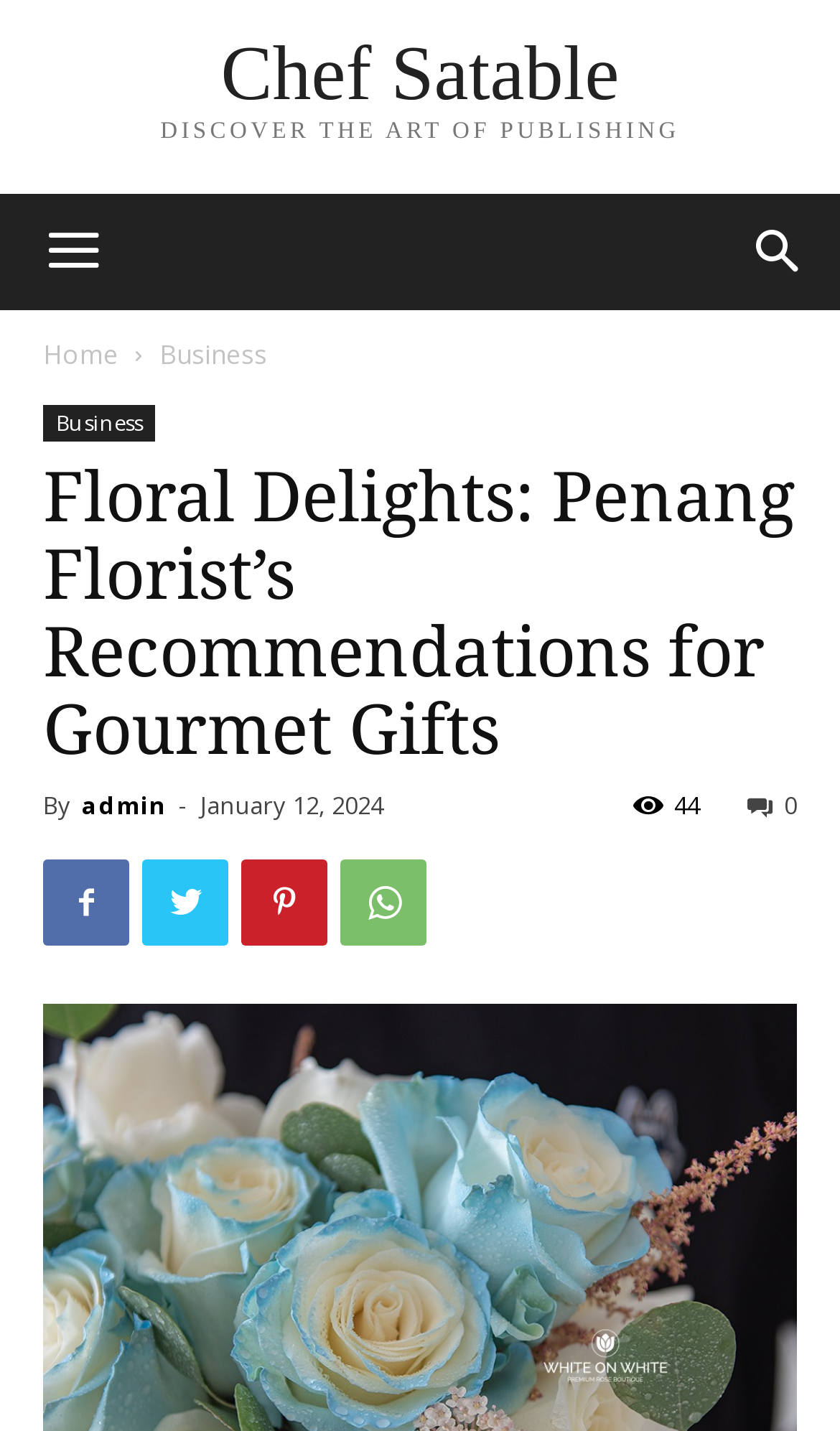Please identify the bounding box coordinates of the area that needs to be clicked to fulfill the following instruction: "Explore business options."

[0.19, 0.235, 0.318, 0.26]